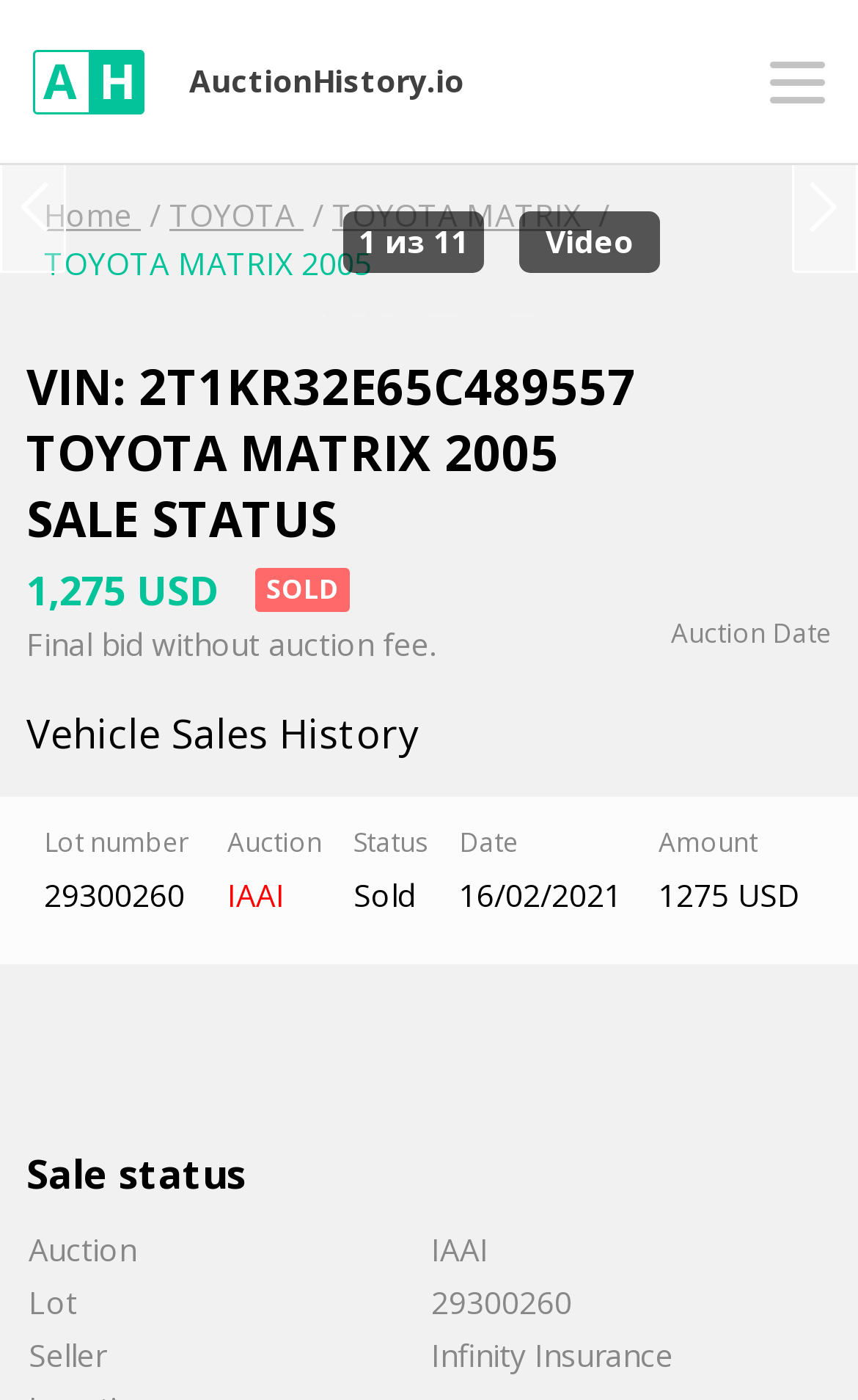What is the final bid amount of the car?
Provide a thorough and detailed answer to the question.

The final bid amount of the car can be found in the section 'VIN: 2T1KR32E65C489557 TOYOTA MATRIX 2005 SALE STATUS' on the webpage, which indicates that the final bid amount is '1,275 USD'.